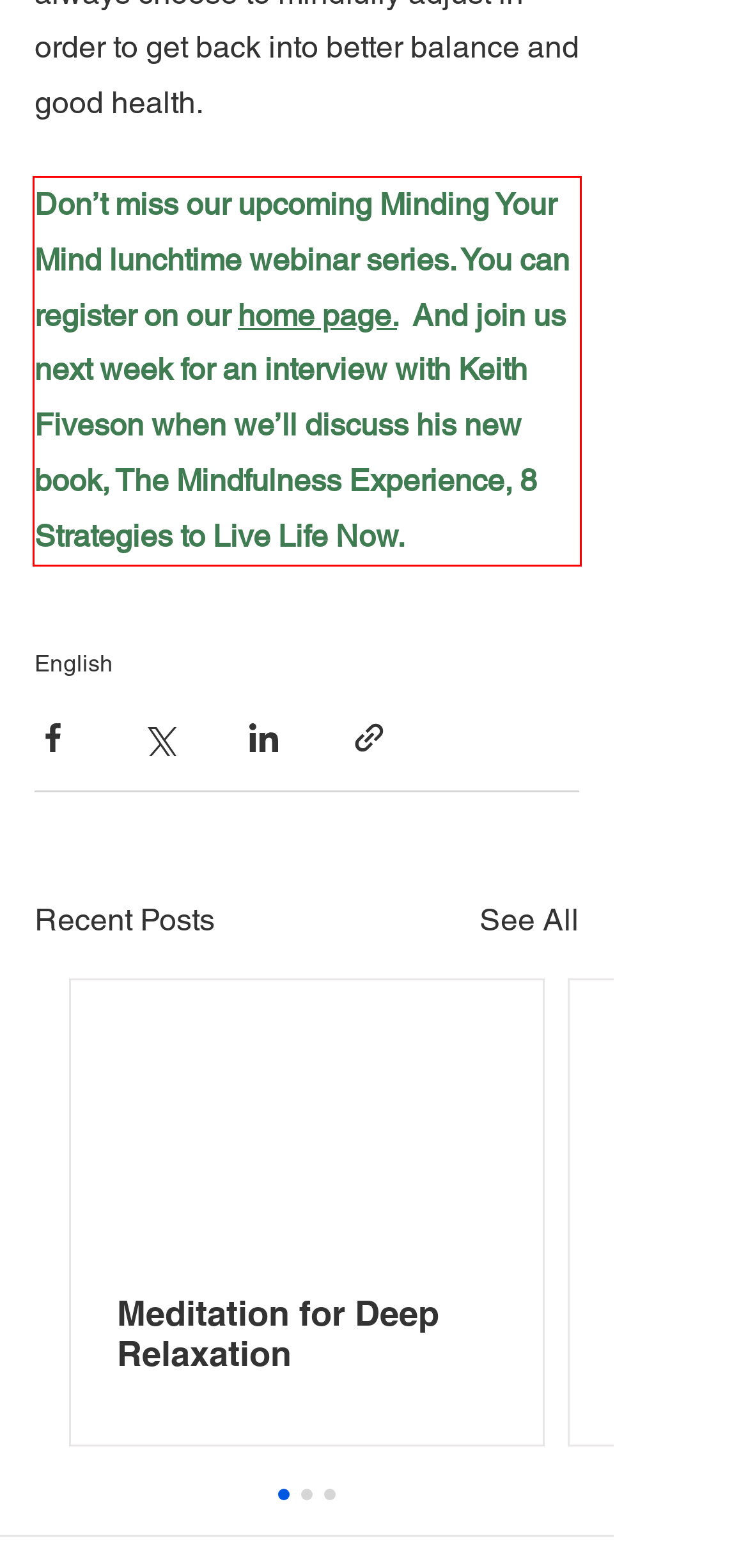You are provided with a screenshot of a webpage featuring a red rectangle bounding box. Extract the text content within this red bounding box using OCR.

Don’t miss our upcoming Minding Your Mind lunchtime webinar series. You can register on our home page. And join us next week for an interview with Keith Fiveson when we’ll discuss his new book, The Mindfulness Experience, 8 Strategies to Live Life Now.